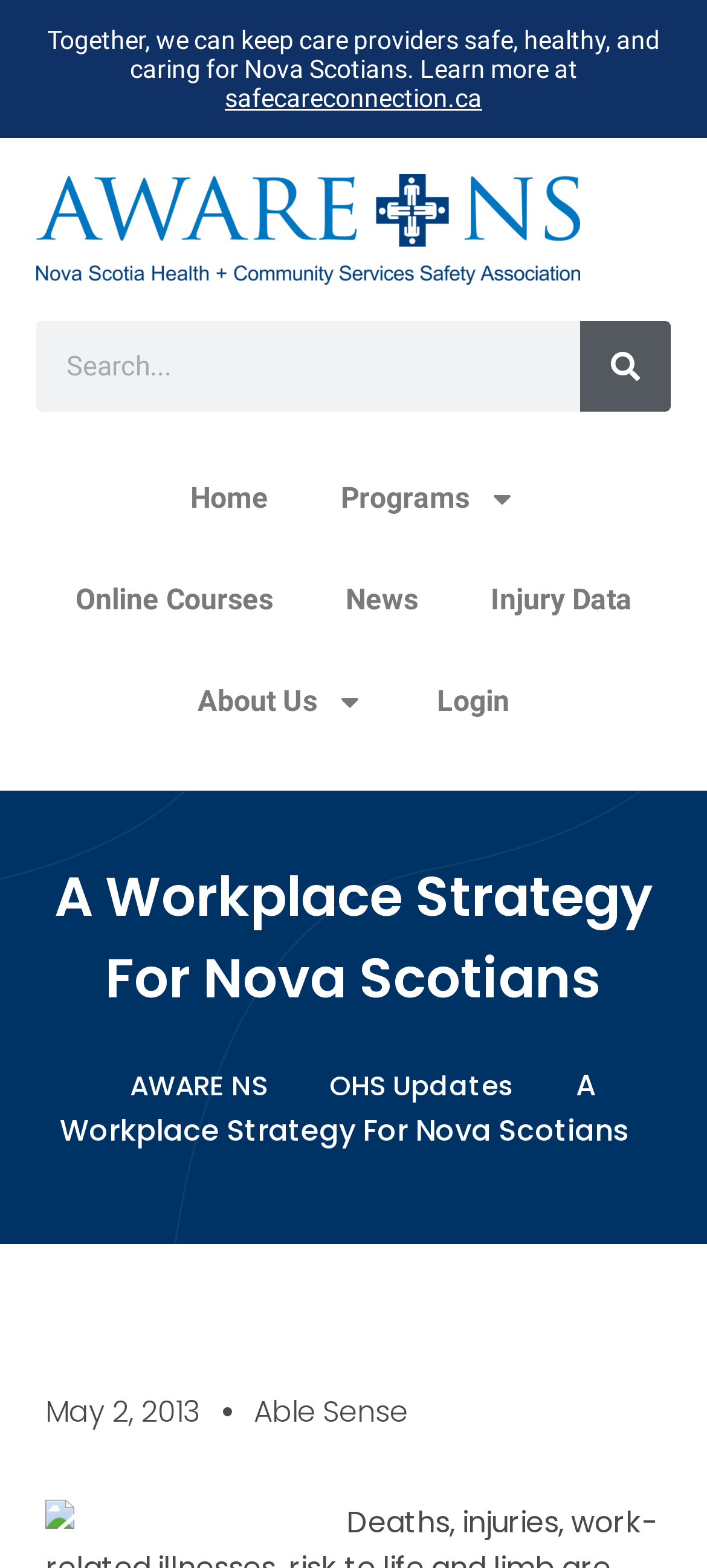Extract the bounding box coordinates for the UI element described by the text: "May 2, 2013". The coordinates should be in the form of [left, top, right, bottom] with values between 0 and 1.

[0.064, 0.886, 0.282, 0.915]